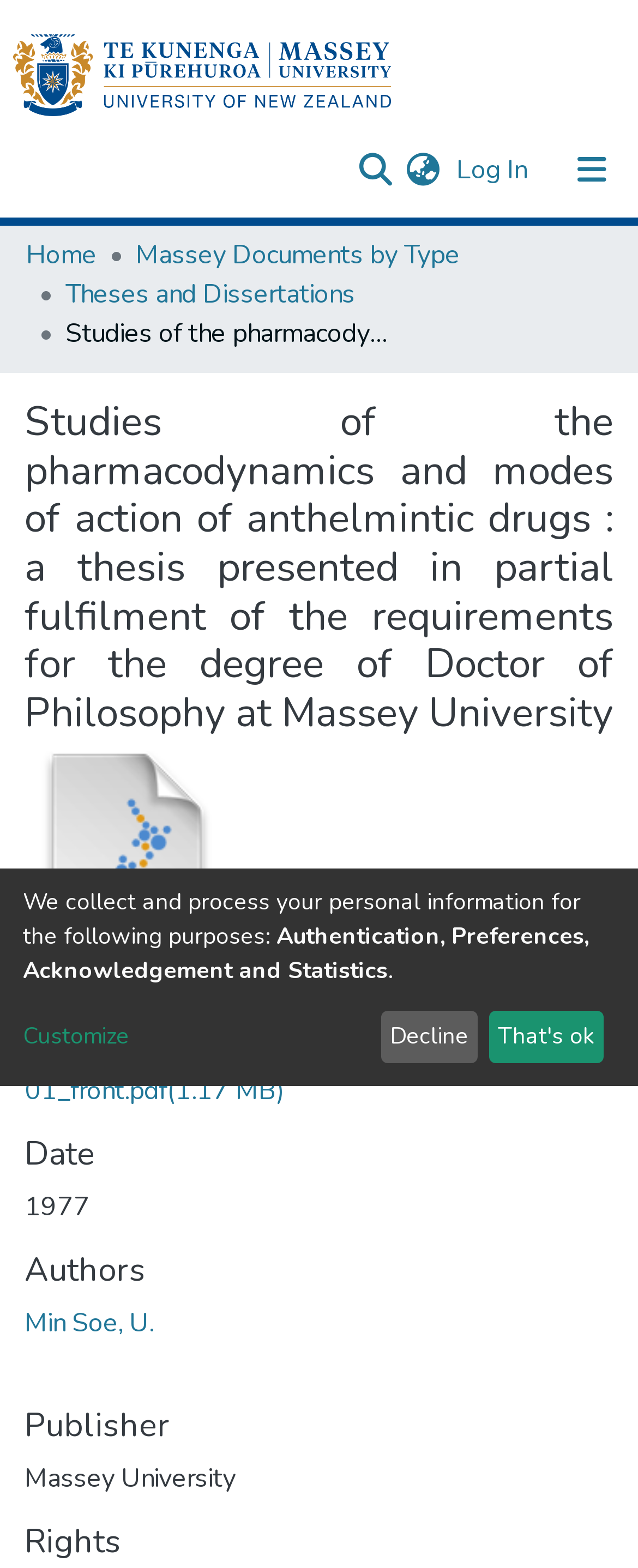What is the name of the university mentioned on this webpage?
Offer a detailed and full explanation in response to the question.

The webpage mentions 'Massey University' as the publisher of the thesis, which indicates that the university mentioned on this webpage is Massey University.